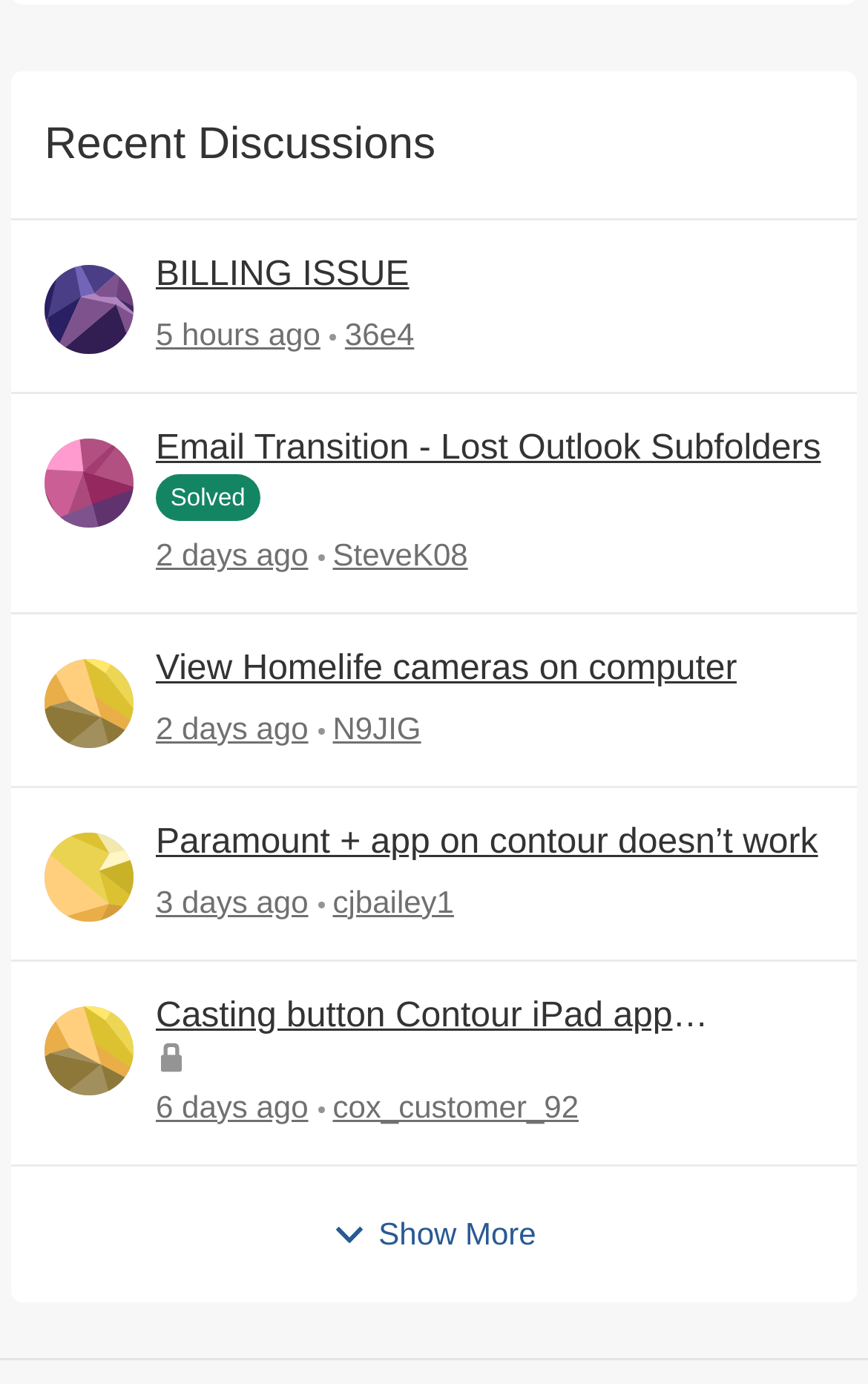Kindly determine the bounding box coordinates of the area that needs to be clicked to fulfill this instruction: "Go to top of the page".

None